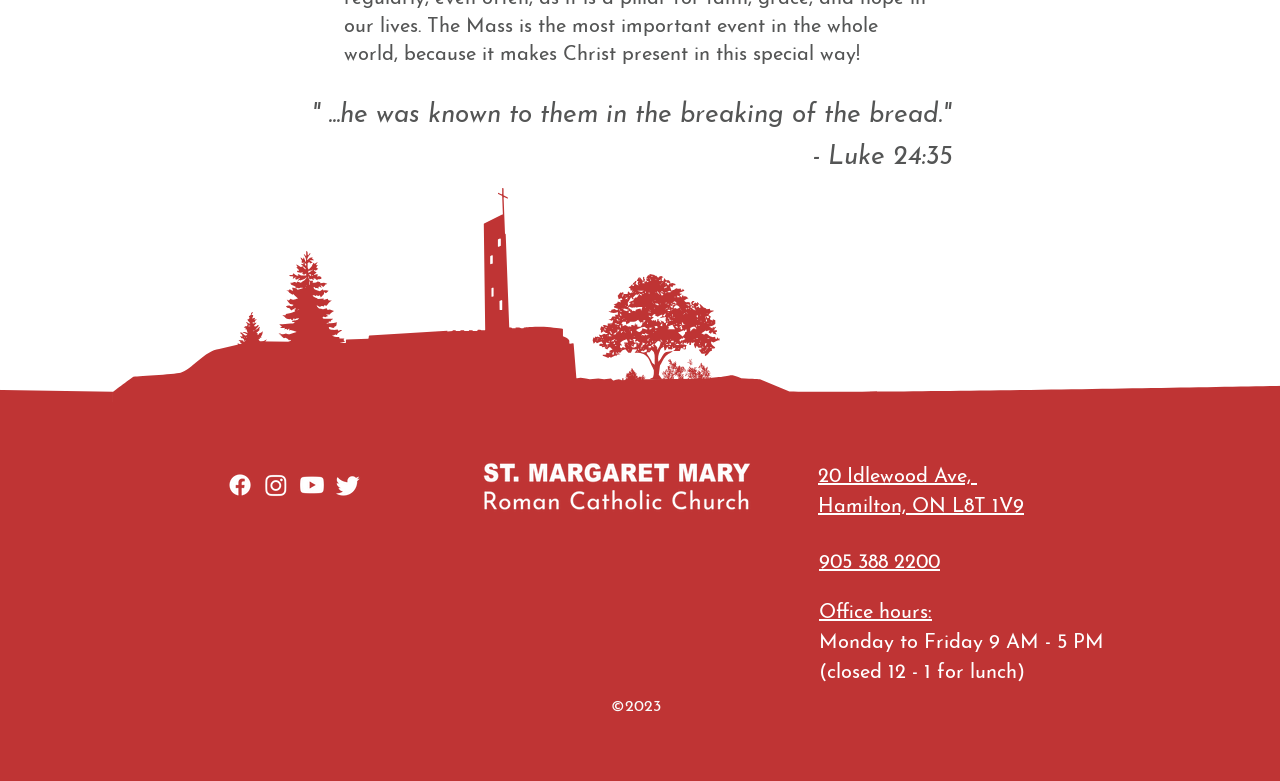Identify the bounding box for the UI element that is described as follows: "Office hours: Monday to Friday".

[0.64, 0.768, 0.773, 0.835]